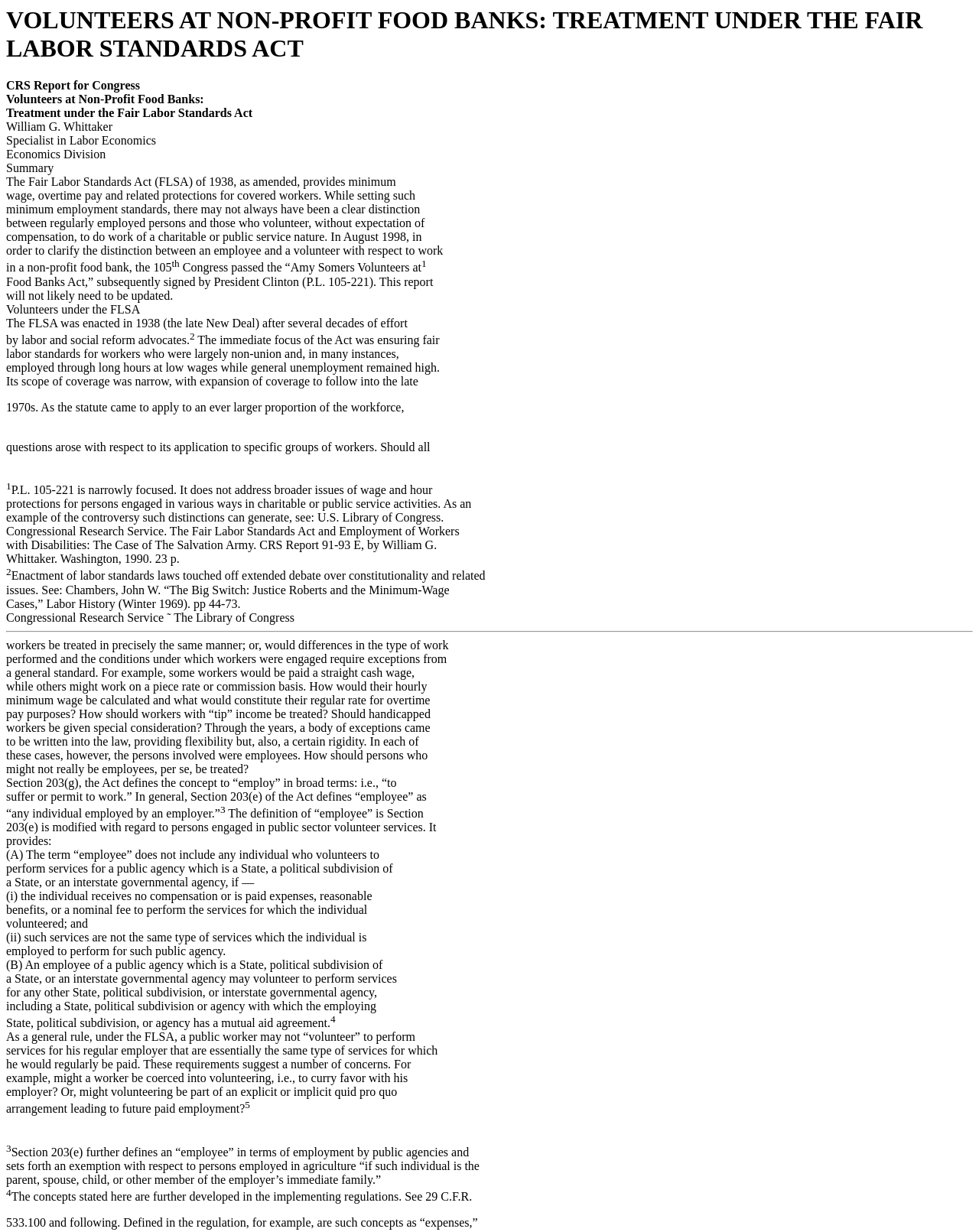Give a one-word or phrase response to the following question: Who is the author of this report?

William G. Whittaker